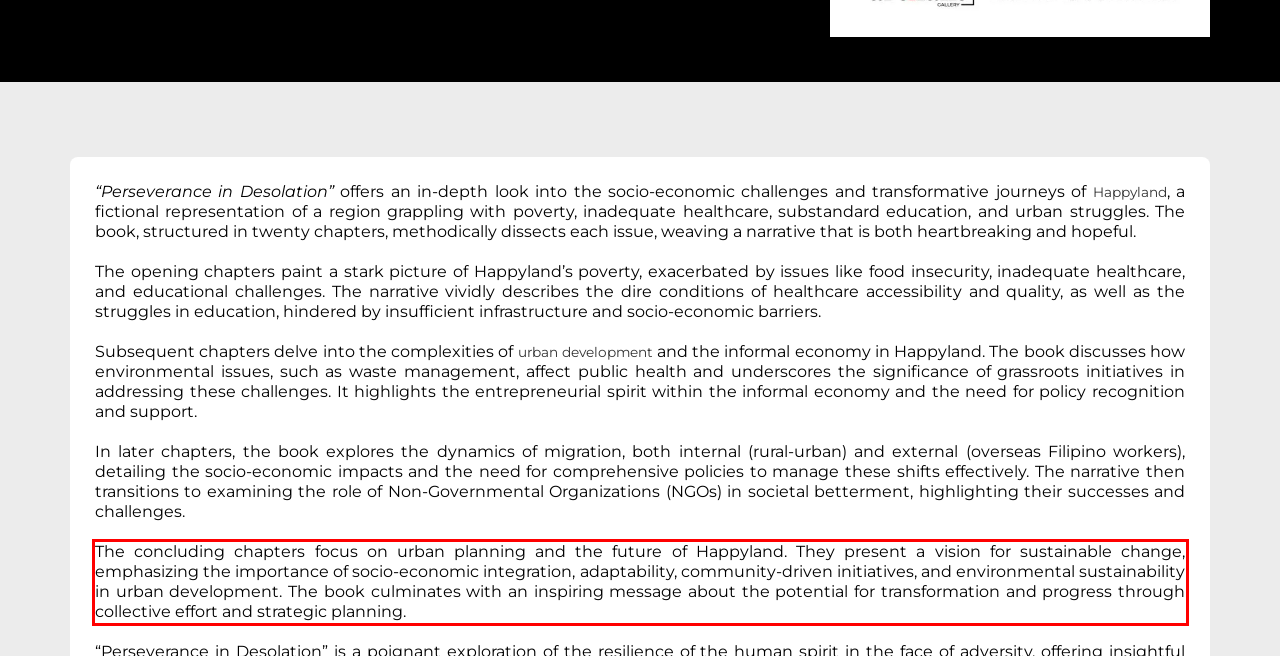Given the screenshot of a webpage, identify the red rectangle bounding box and recognize the text content inside it, generating the extracted text.

The concluding chapters focus on urban planning and the future of Happyland. They present a vision for sustainable change, emphasizing the importance of socio-economic integration, adaptability, community-driven initiatives, and environmental sustainability in urban development. The book culminates with an inspiring message about the potential for transformation and progress through collective effort and strategic planning.